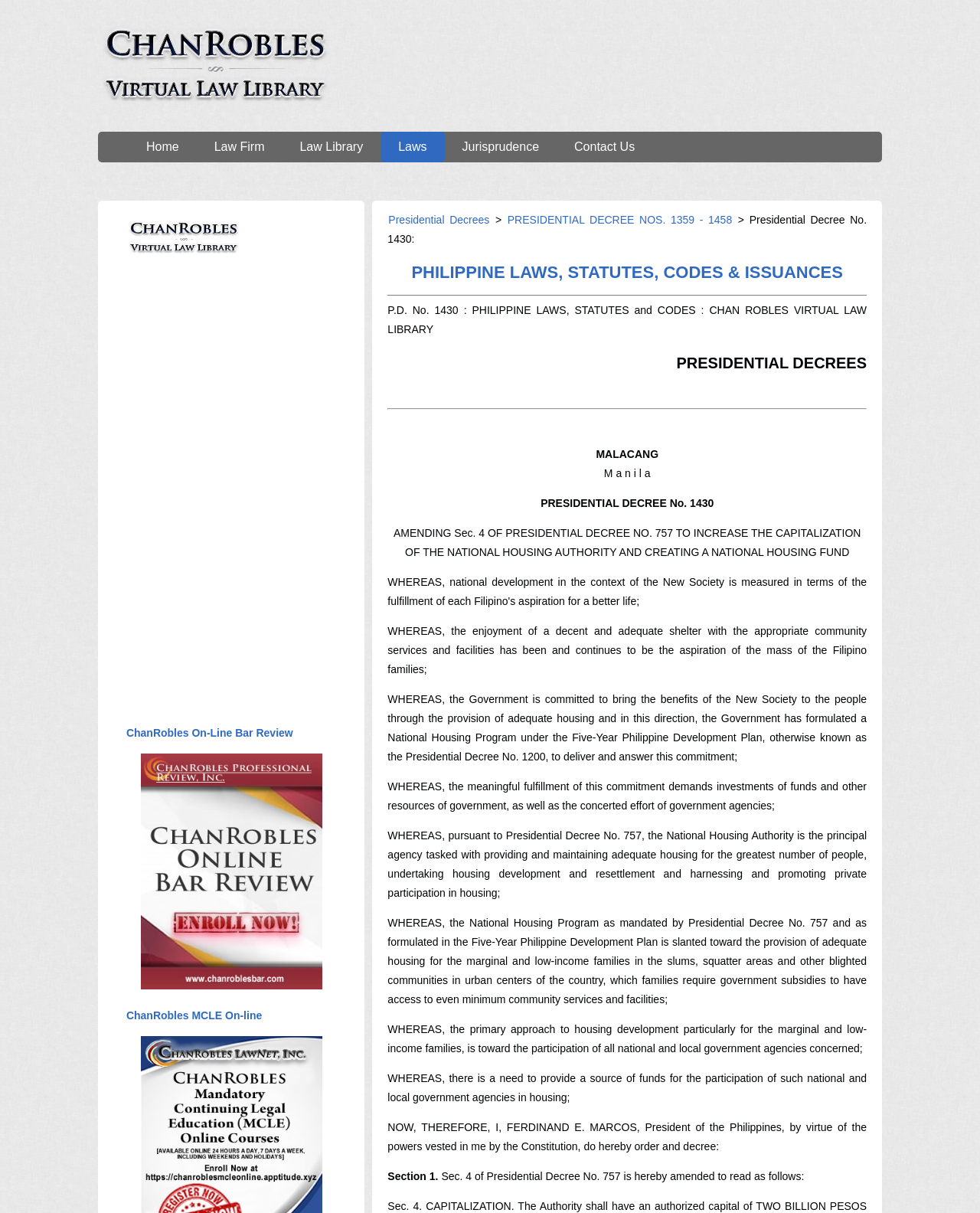Reply to the question with a single word or phrase:
What is the name of the president who issued the decree?

Ferdinand E. Marcos